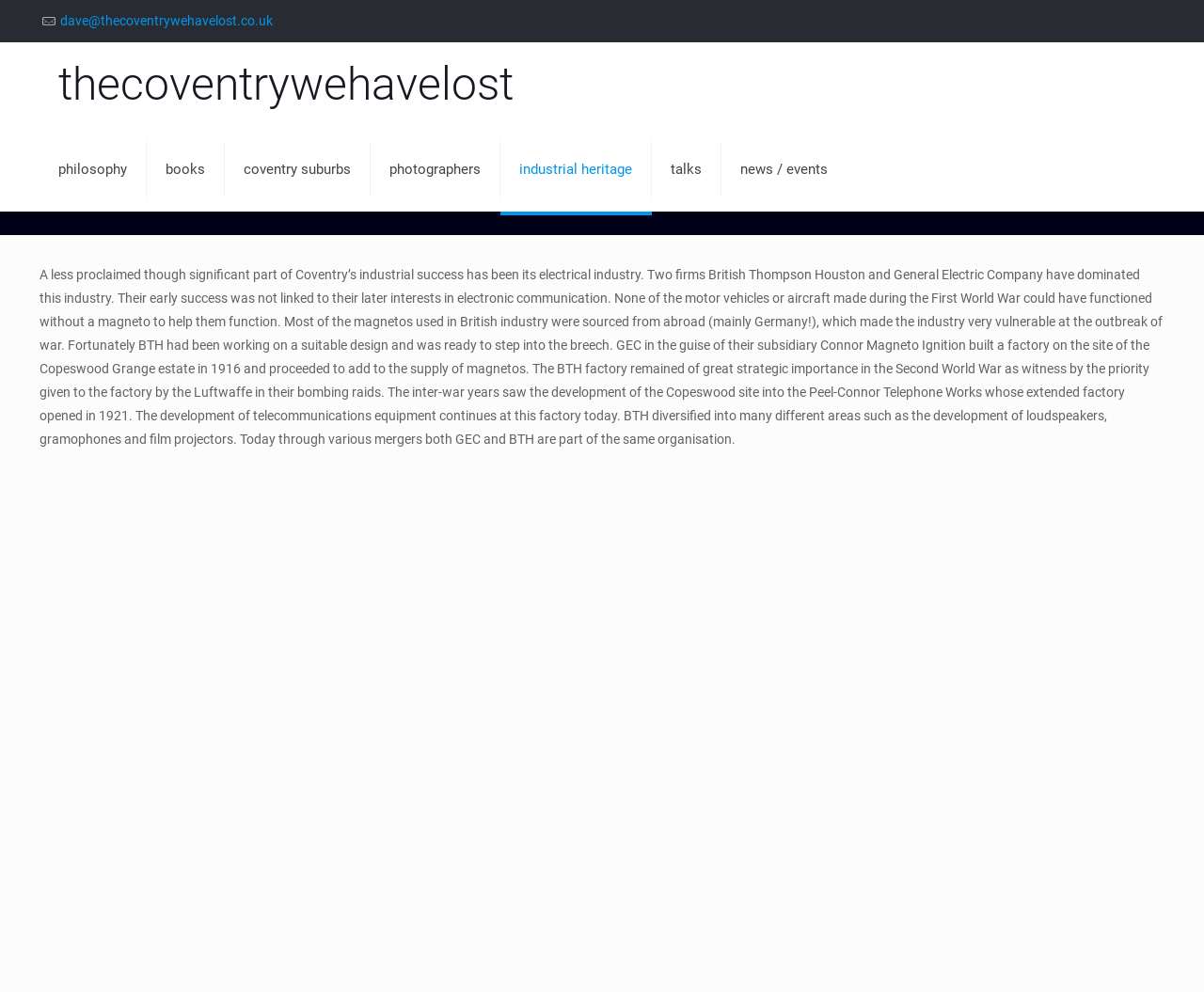Predict the bounding box of the UI element based on this description: "photographers".

[0.308, 0.128, 0.416, 0.213]